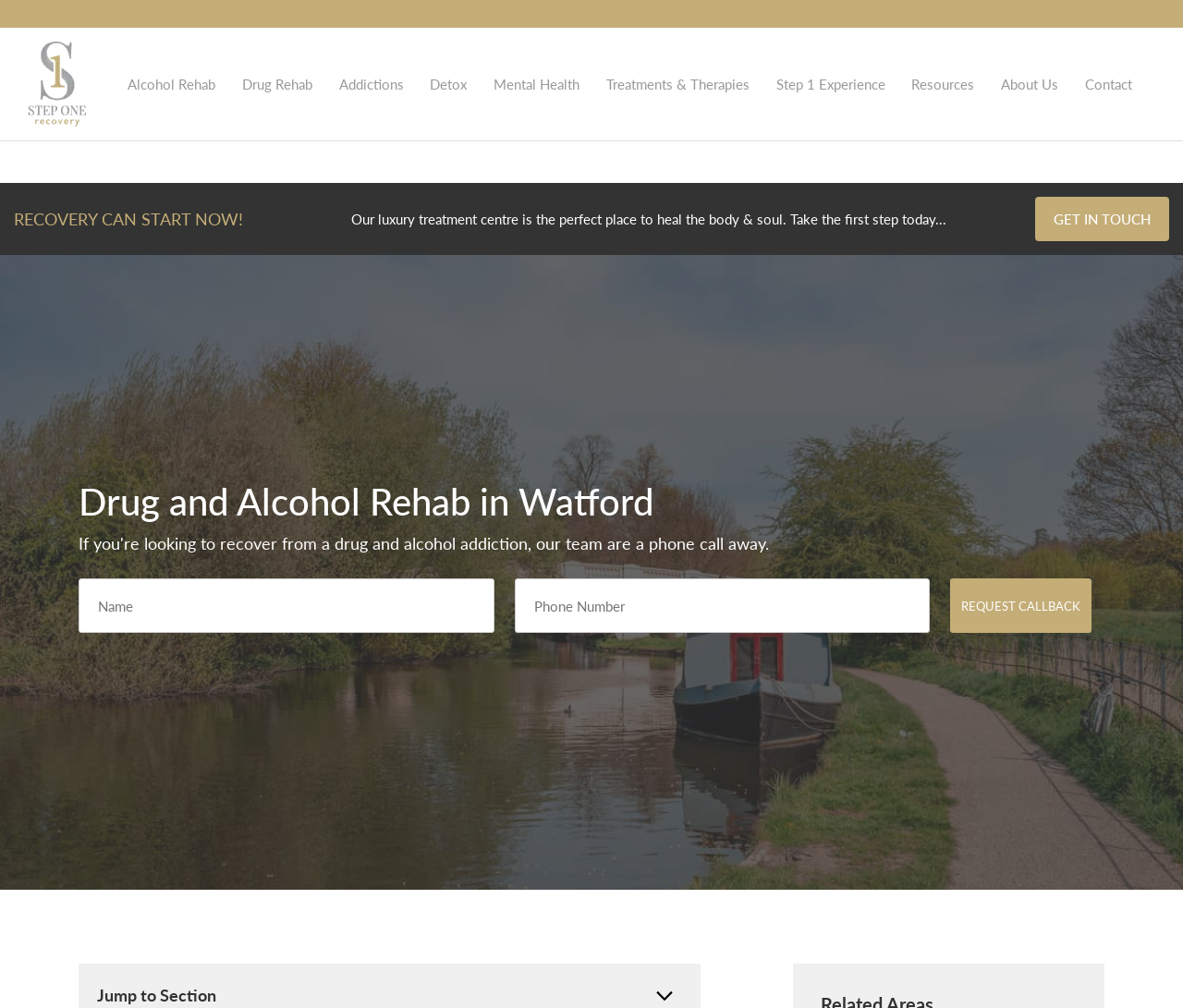Provide the bounding box coordinates, formatted as (top-left x, top-left y, bottom-right x, bottom-right y), with all values being floating point numbers between 0 and 1. Identify the bounding box of the UI element that matches the description: Alcohol Rehab For Family Members

[0.004, 0.191, 0.192, 0.216]